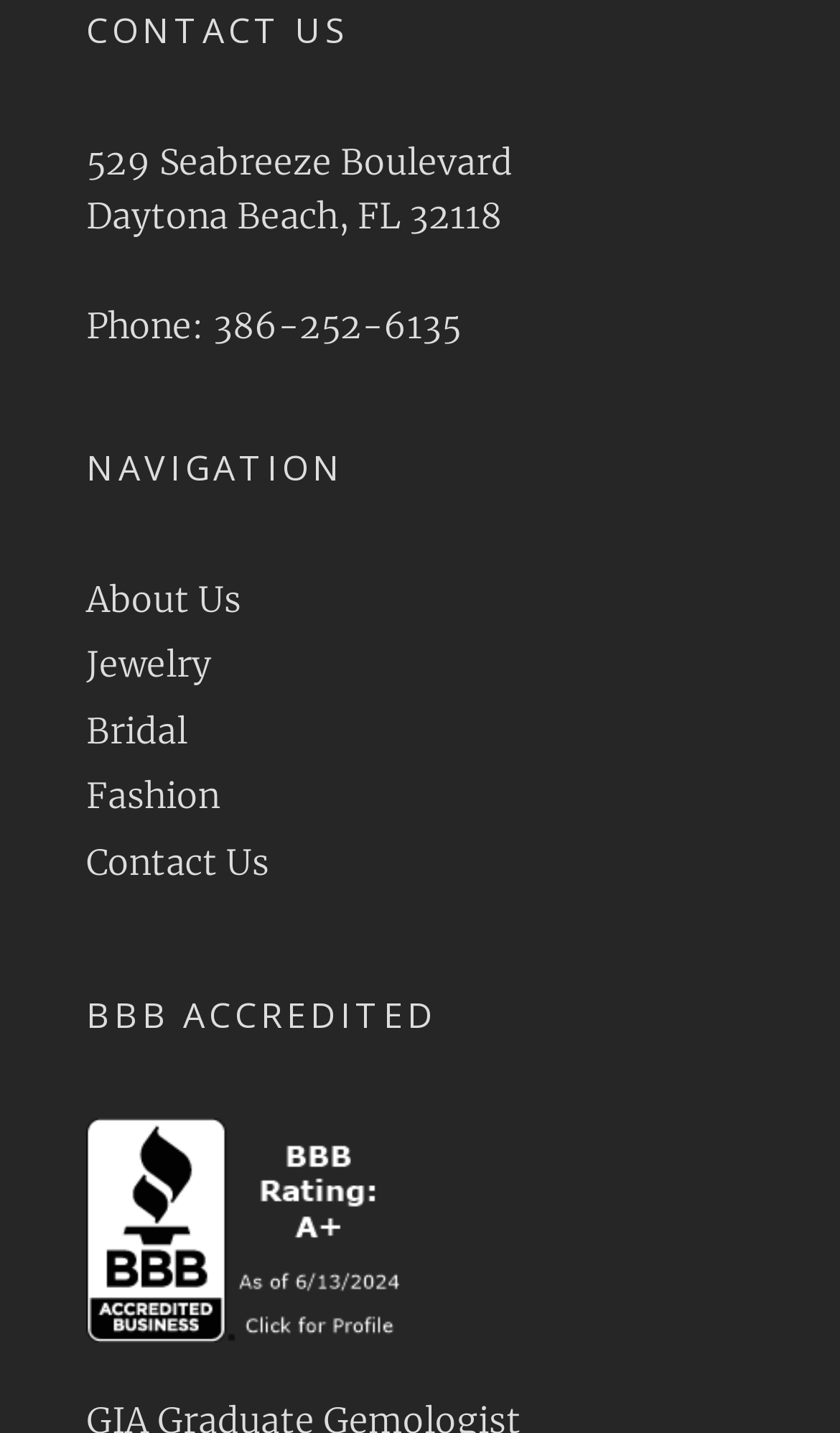What is the accreditation of the business?
Use the information from the image to give a detailed answer to the question.

I found the accreditation by looking at the heading element 'BBB ACCREDITED' and the link element 'Click for the BBB Business Review of this Jewelers - Retail in Daytona Beach FL', which indicates that the business is accredited by the Better Business Bureau.